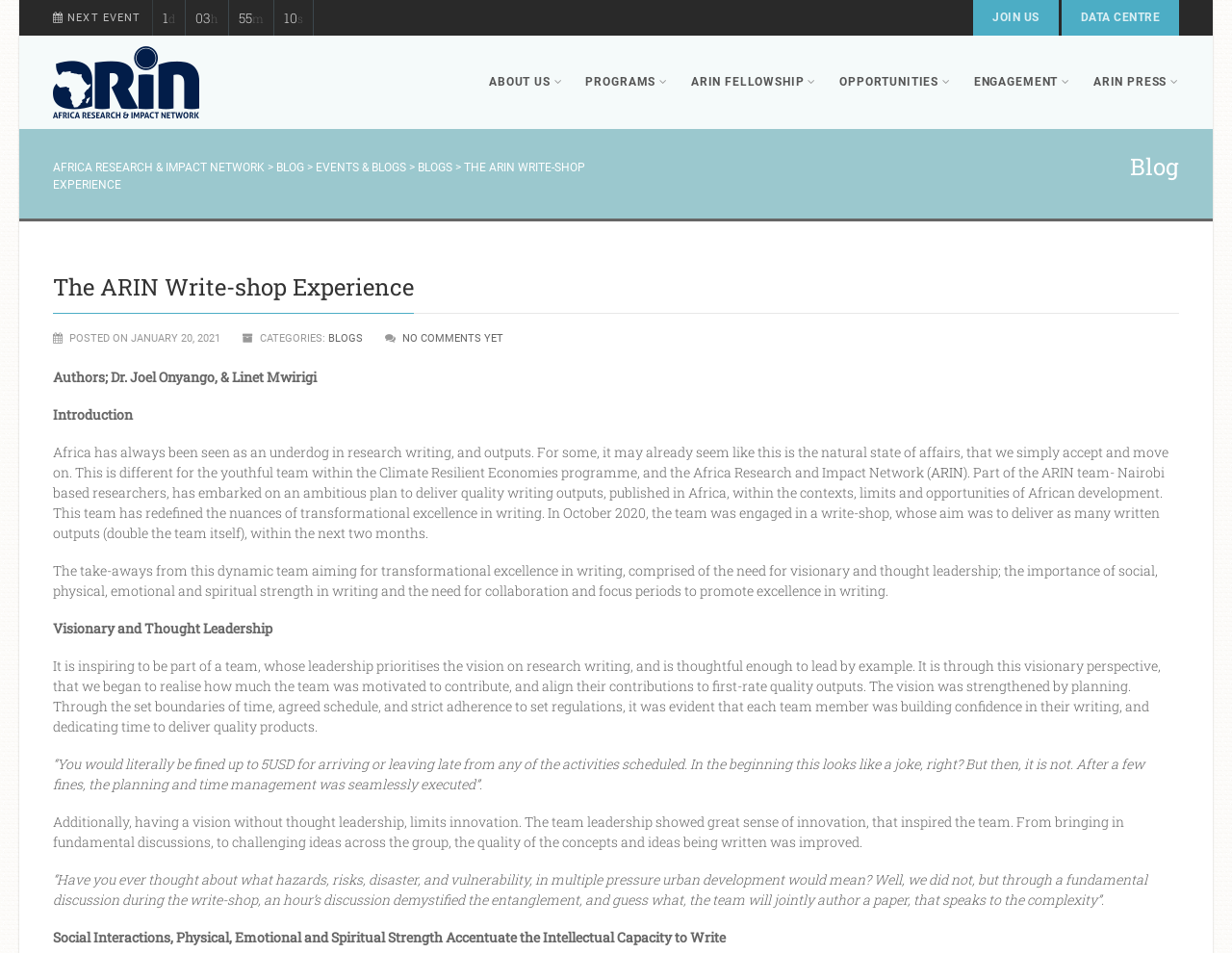What is the next event?
Using the image, give a concise answer in the form of a single word or short phrase.

Not specified